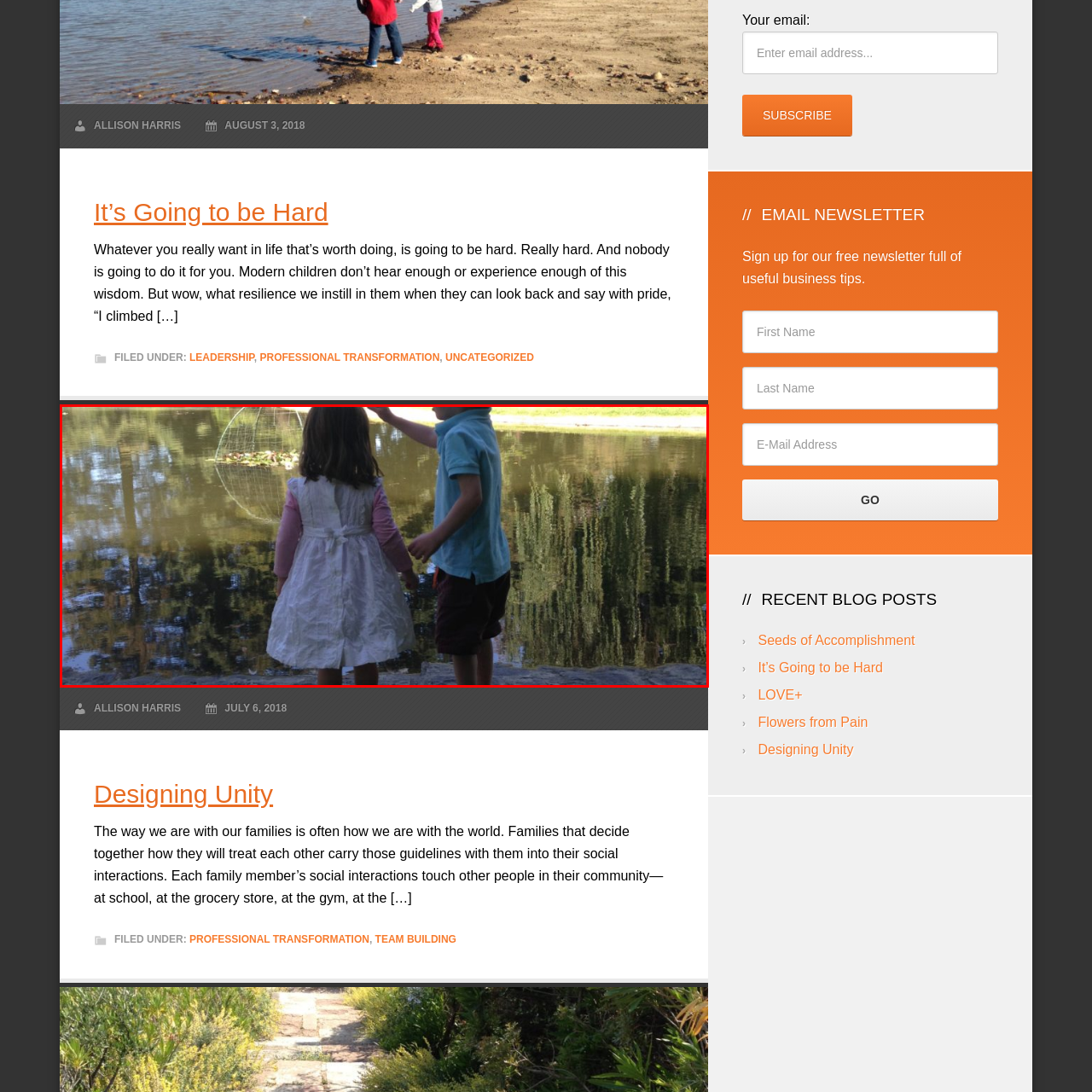Direct your attention to the section outlined in red and answer the following question with a single word or brief phrase: 
What is the boy pointing at?

Something in the water